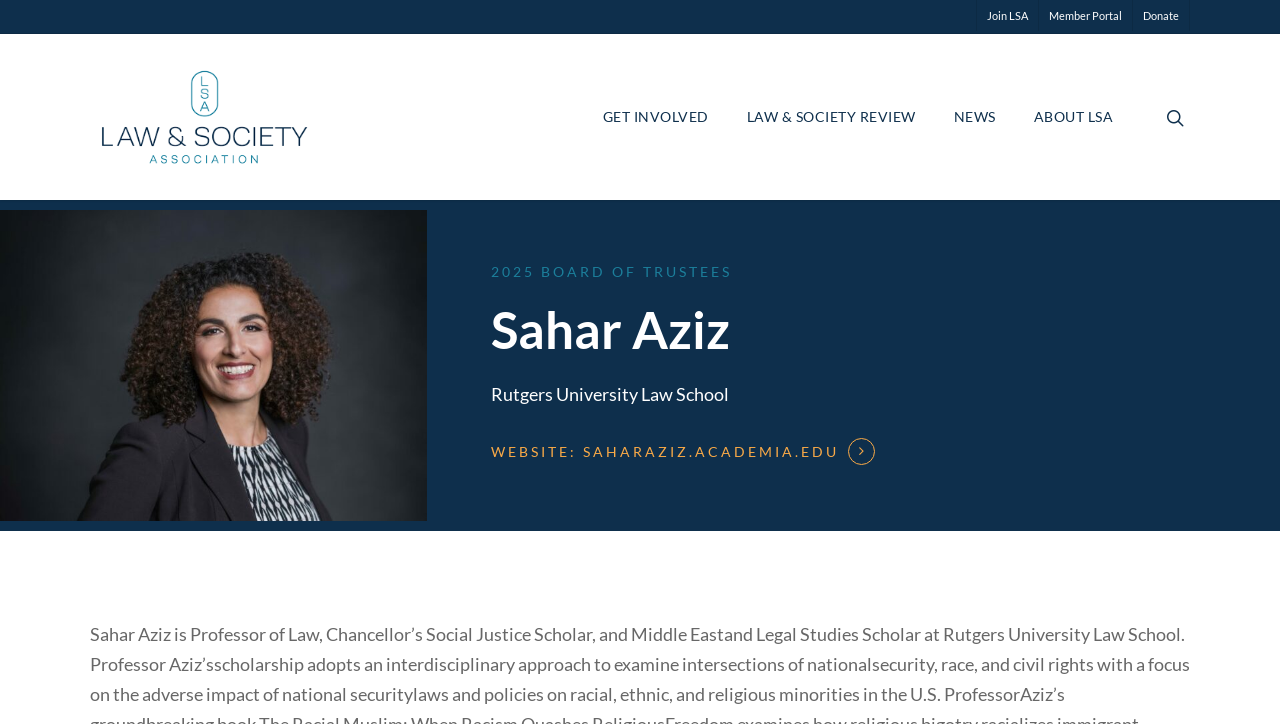Please pinpoint the bounding box coordinates for the region I should click to adhere to this instruction: "Click on Join LSA".

[0.762, 0.0, 0.811, 0.043]